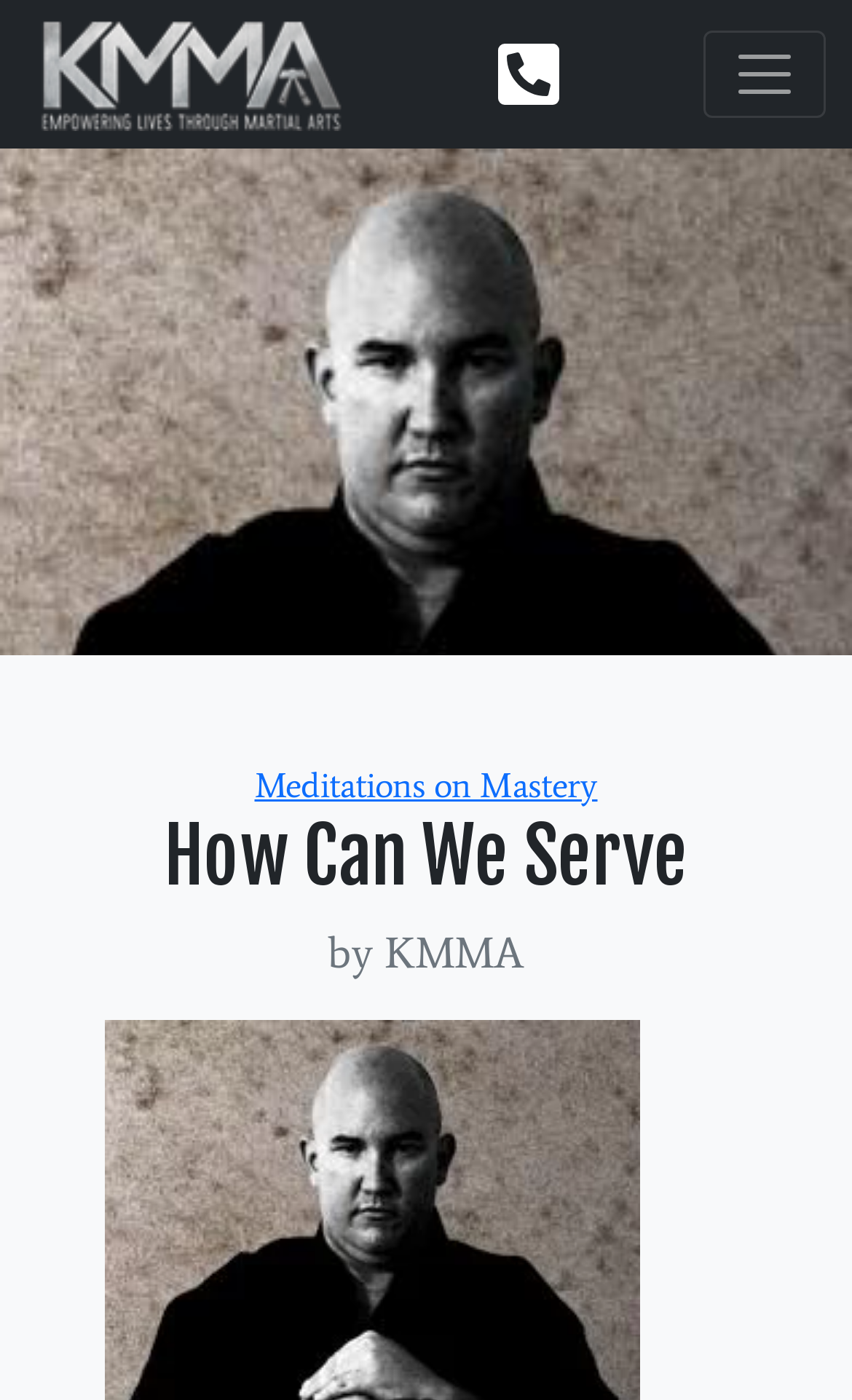Bounding box coordinates must be specified in the format (top-left x, top-left y, bottom-right x, bottom-right y). All values should be floating point numbers between 0 and 1. What are the bounding box coordinates of the UI element described as: aria-label="Toggle navigation"

[0.826, 0.022, 0.969, 0.084]